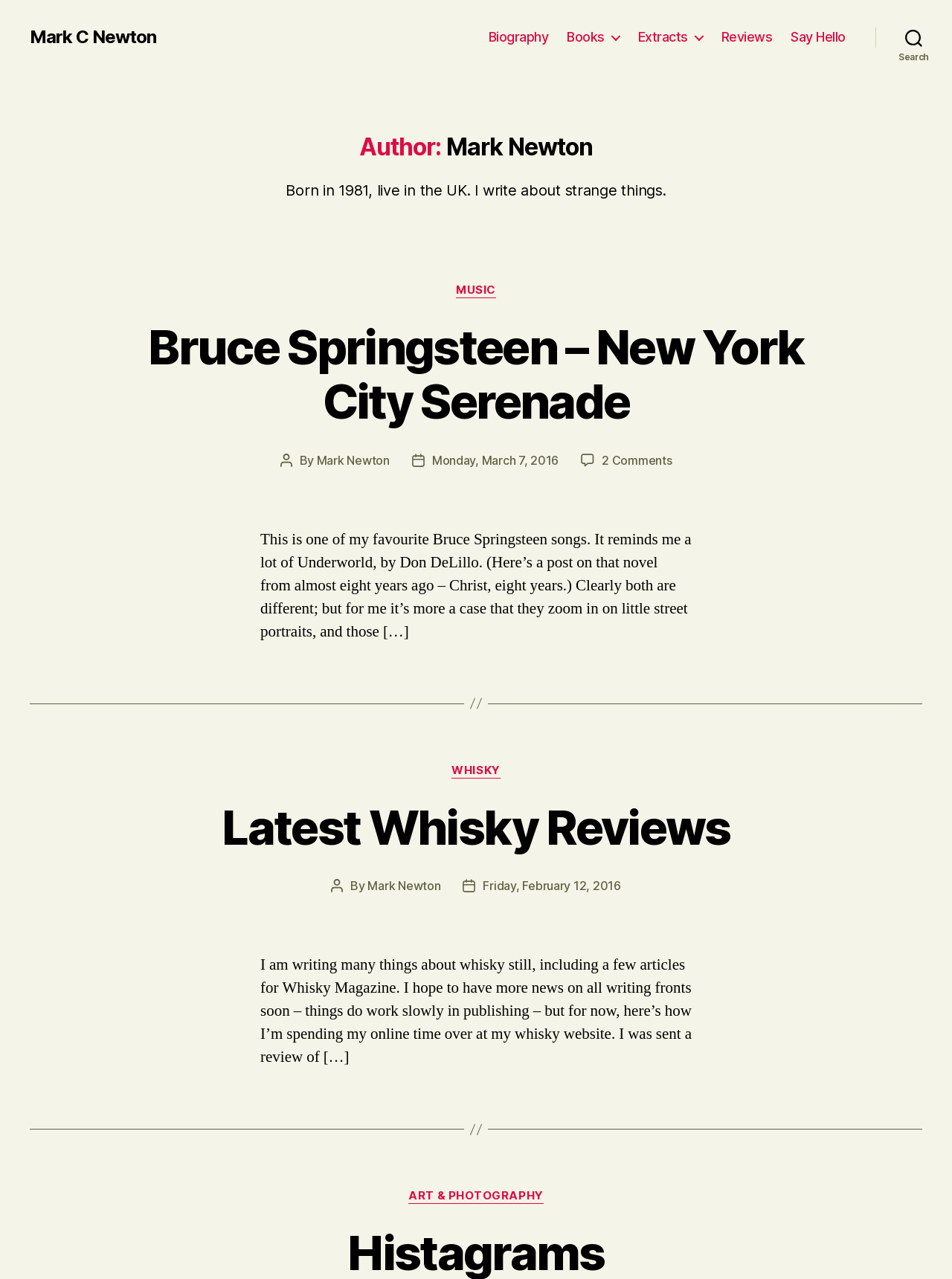Please provide the bounding box coordinates in the format (top-left x, top-left y, bottom-right x, bottom-right y). Remember, all values are floating point numbers between 0 and 1. What is the bounding box coordinate of the region described as: Mark Newton

[0.386, 0.687, 0.463, 0.699]